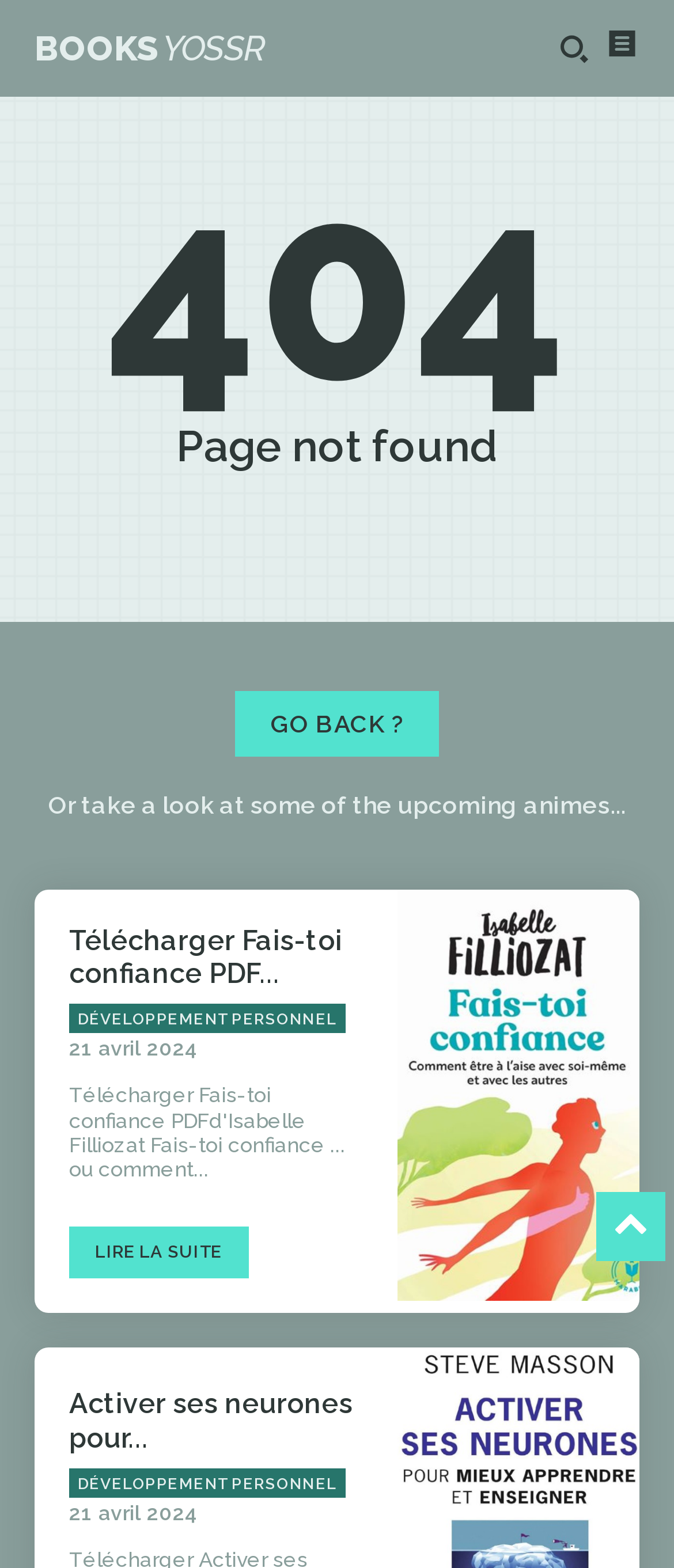Based on the element description "BOOKSYOSSR", predict the bounding box coordinates of the UI element.

[0.051, 0.019, 0.394, 0.043]